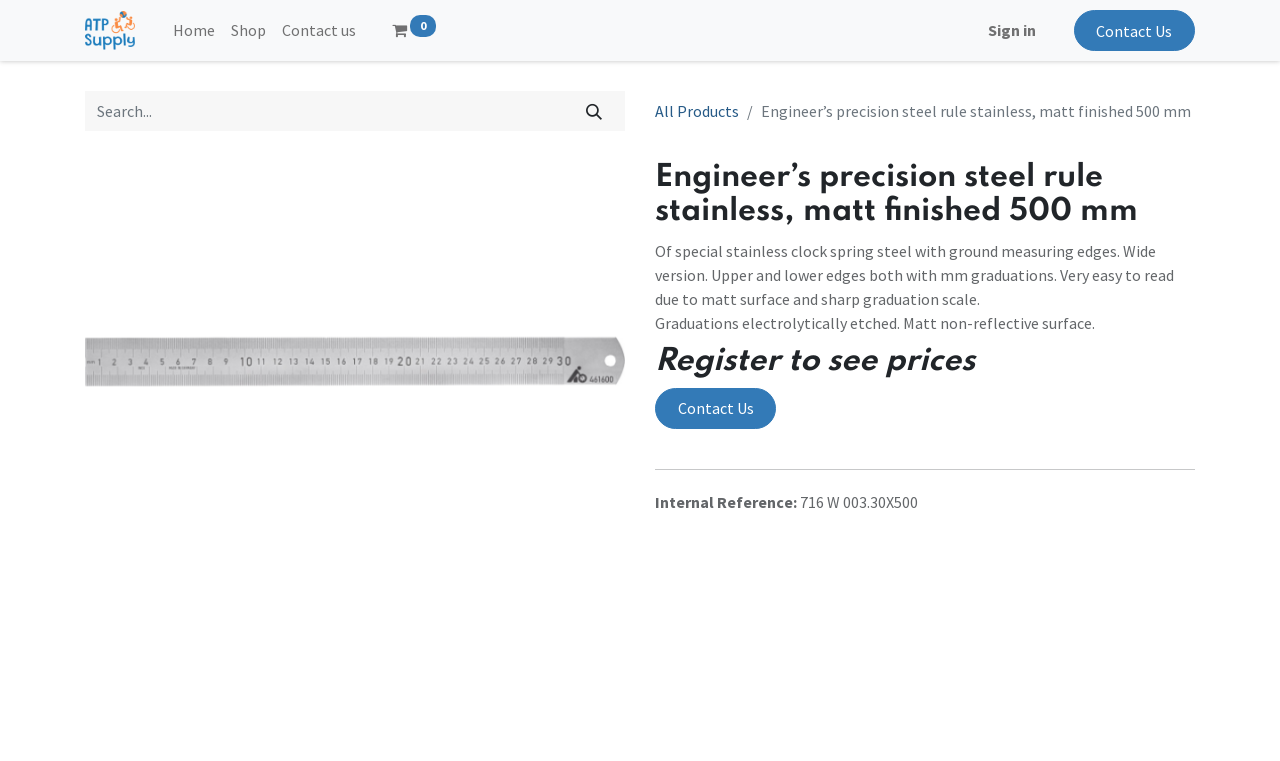Locate the bounding box for the described UI element: "0". Ensure the coordinates are four float numbers between 0 and 1, formatted as [left, top, right, bottom].

[0.3, 0.013, 0.347, 0.067]